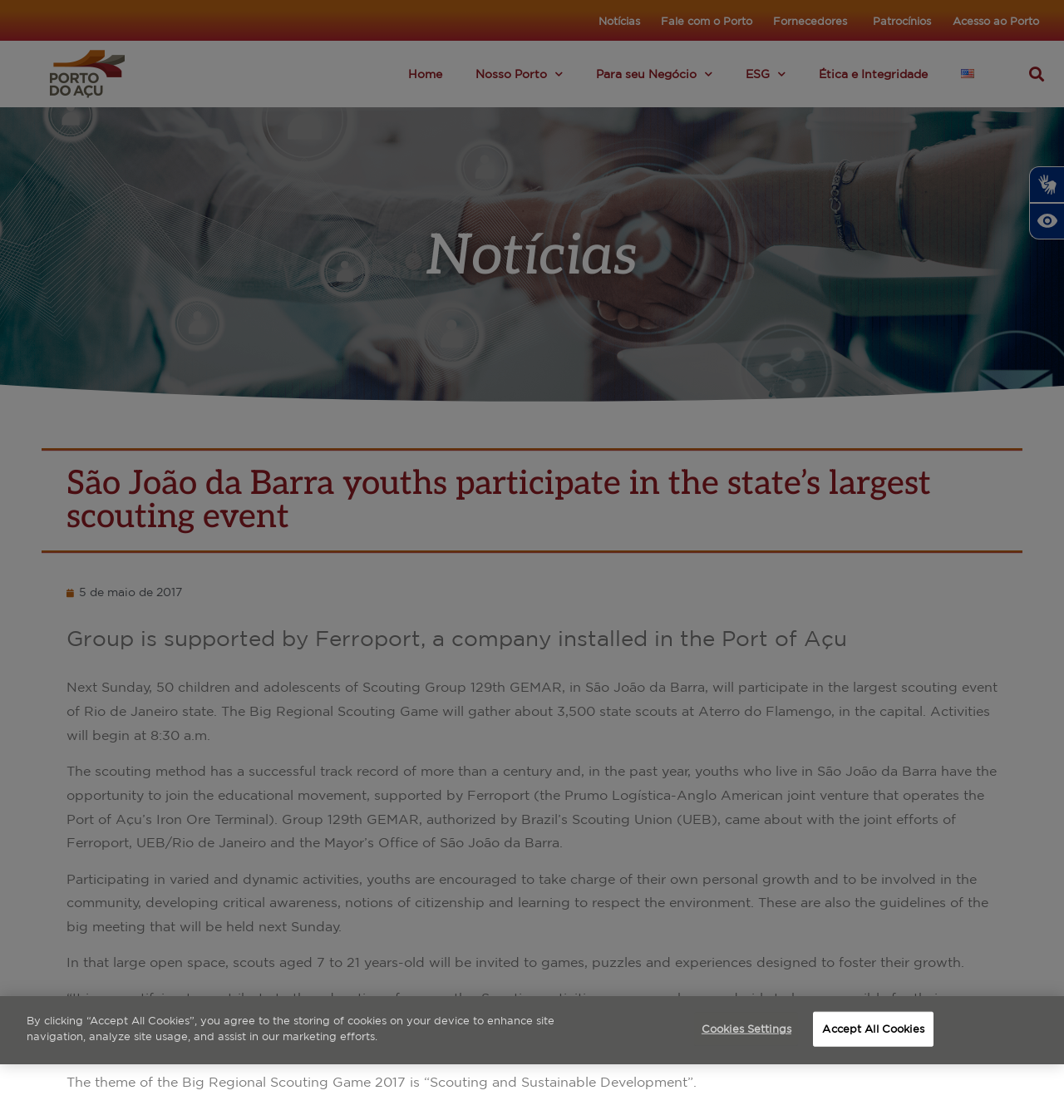Please determine the bounding box coordinates of the element's region to click for the following instruction: "Click on the 'Notícias' link".

[0.562, 0.015, 0.602, 0.024]